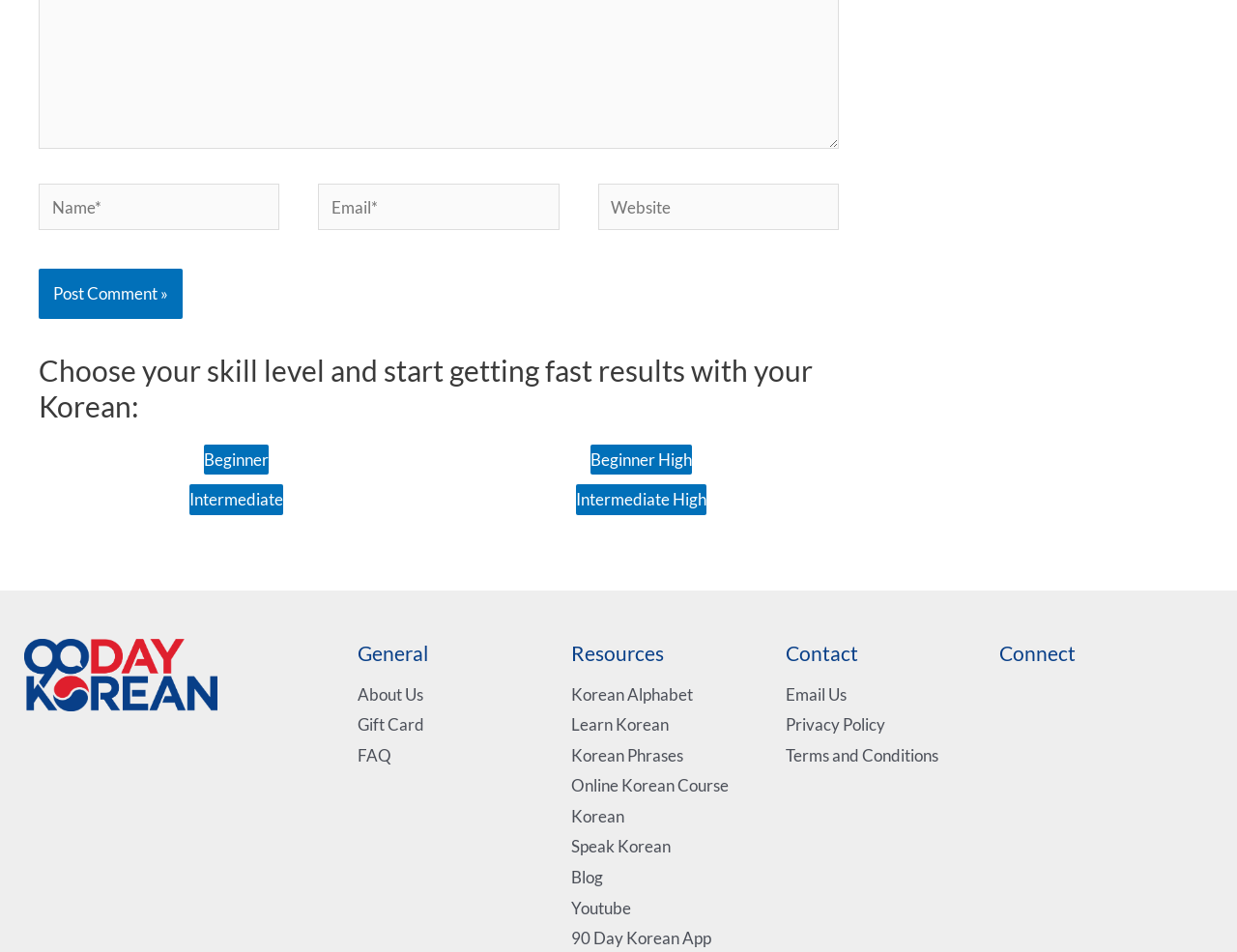What skill levels are available for Korean learning?
Offer a detailed and full explanation in response to the question.

The webpage provides links to different skill levels for learning Korean, including 'Beginner', 'Beginner High', 'Intermediate', and 'Intermediate High'. These links are located below the heading 'Choose your skill level and start getting fast results with your Korean:' and are likely used to navigate to different sections or resources based on the user's skill level.